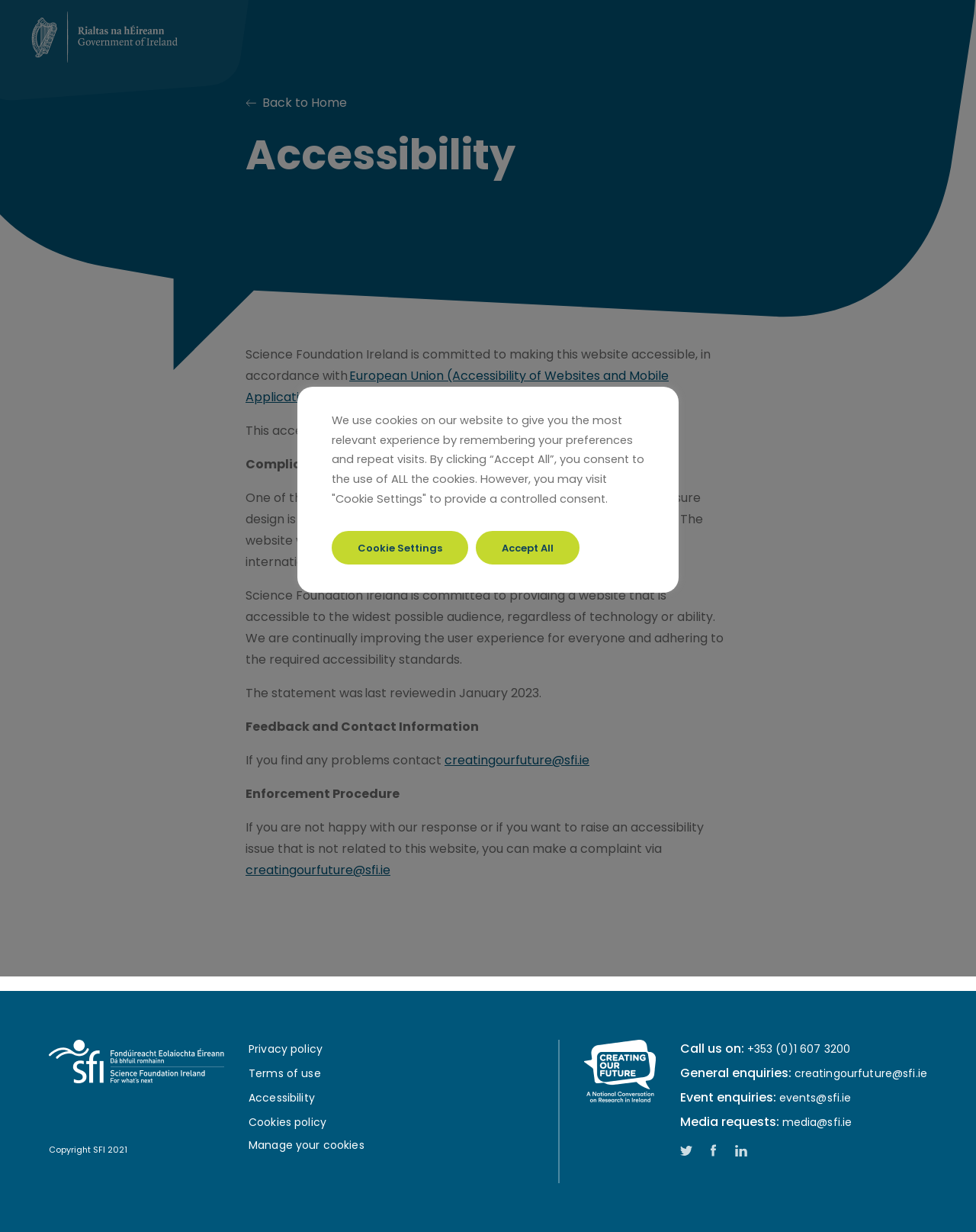Answer the question briefly using a single word or phrase: 
What is the last reviewed date of the accessibility statement?

January 2023